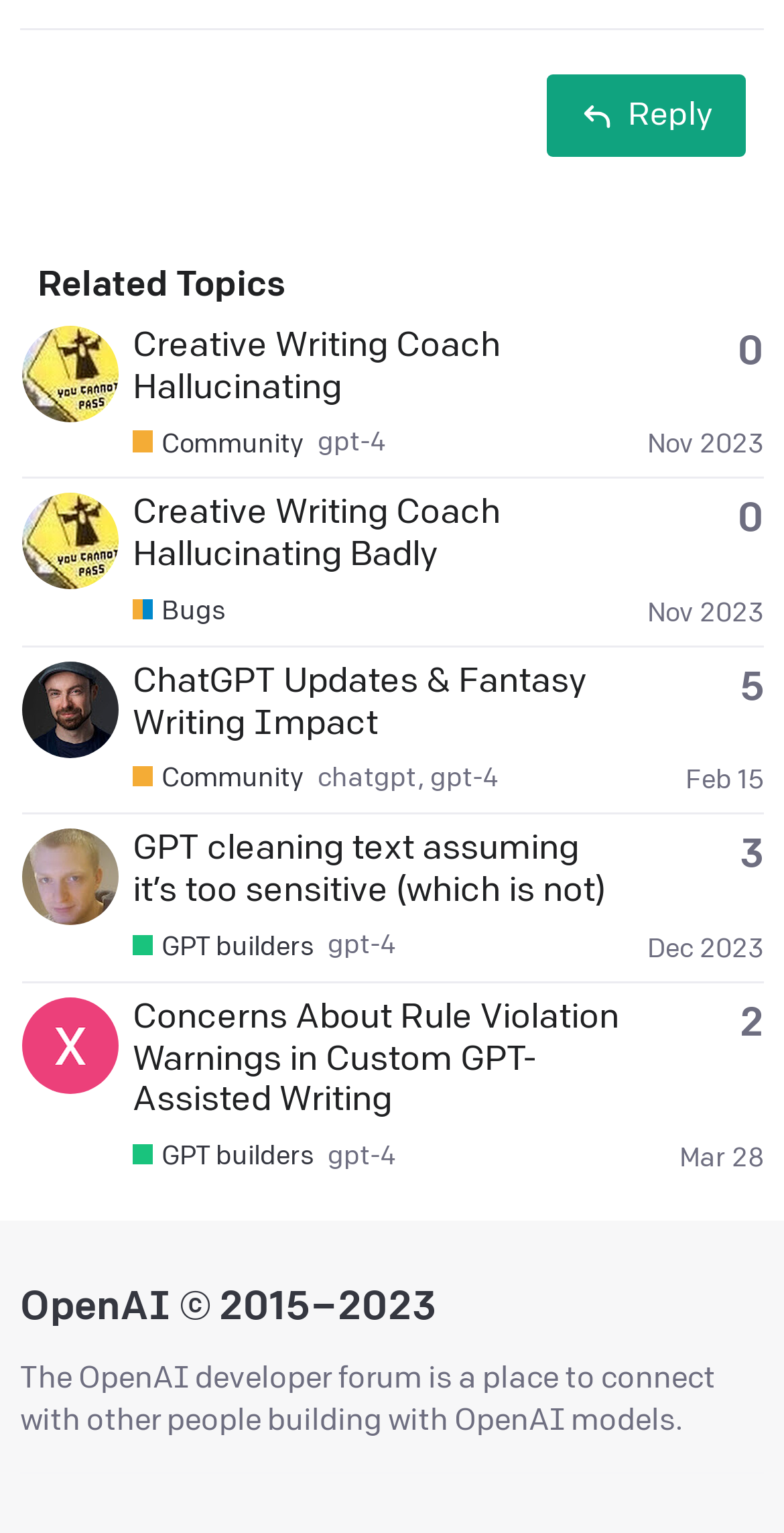What is the category of the second topic?
Based on the image, give a one-word or short phrase answer.

Bugs